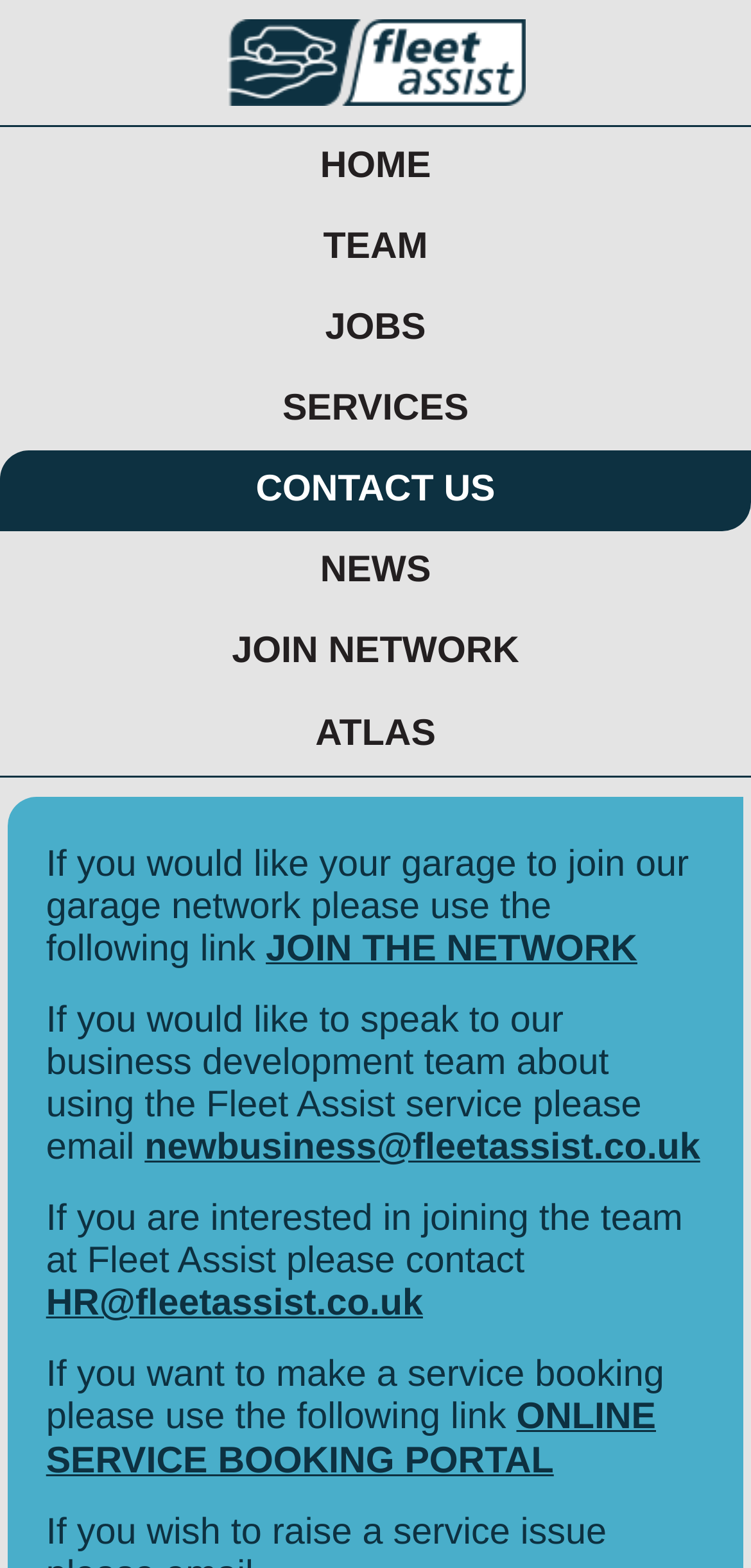Find the bounding box coordinates for the HTML element described as: "×". The coordinates should consist of four float values between 0 and 1, i.e., [left, top, right, bottom].

[0.679, 0.398, 0.73, 0.419]